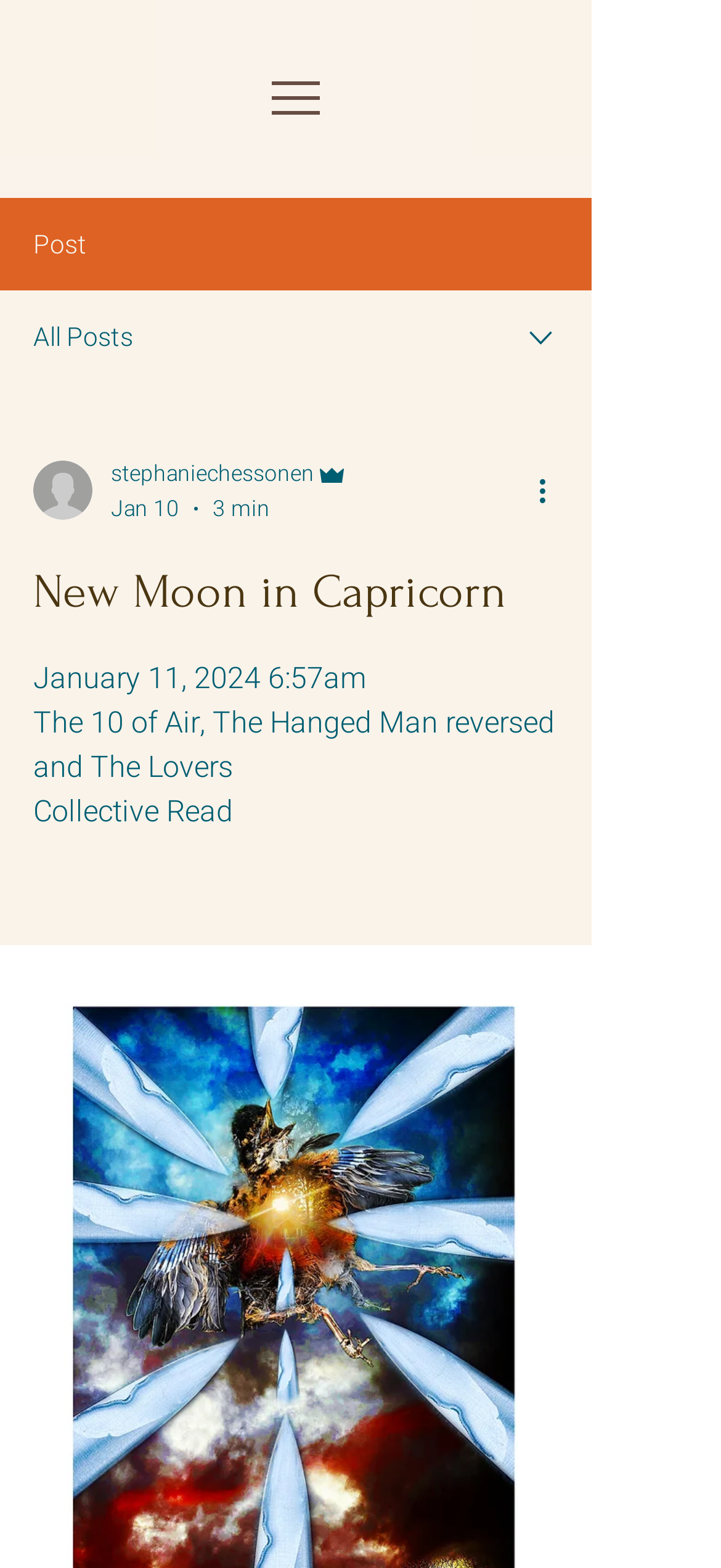Given the element description aria-label="More actions", identify the bounding box coordinates for the UI element on the webpage screenshot. The format should be (top-left x, top-left y, bottom-right x, bottom-right y), with values between 0 and 1.

[0.738, 0.298, 0.8, 0.327]